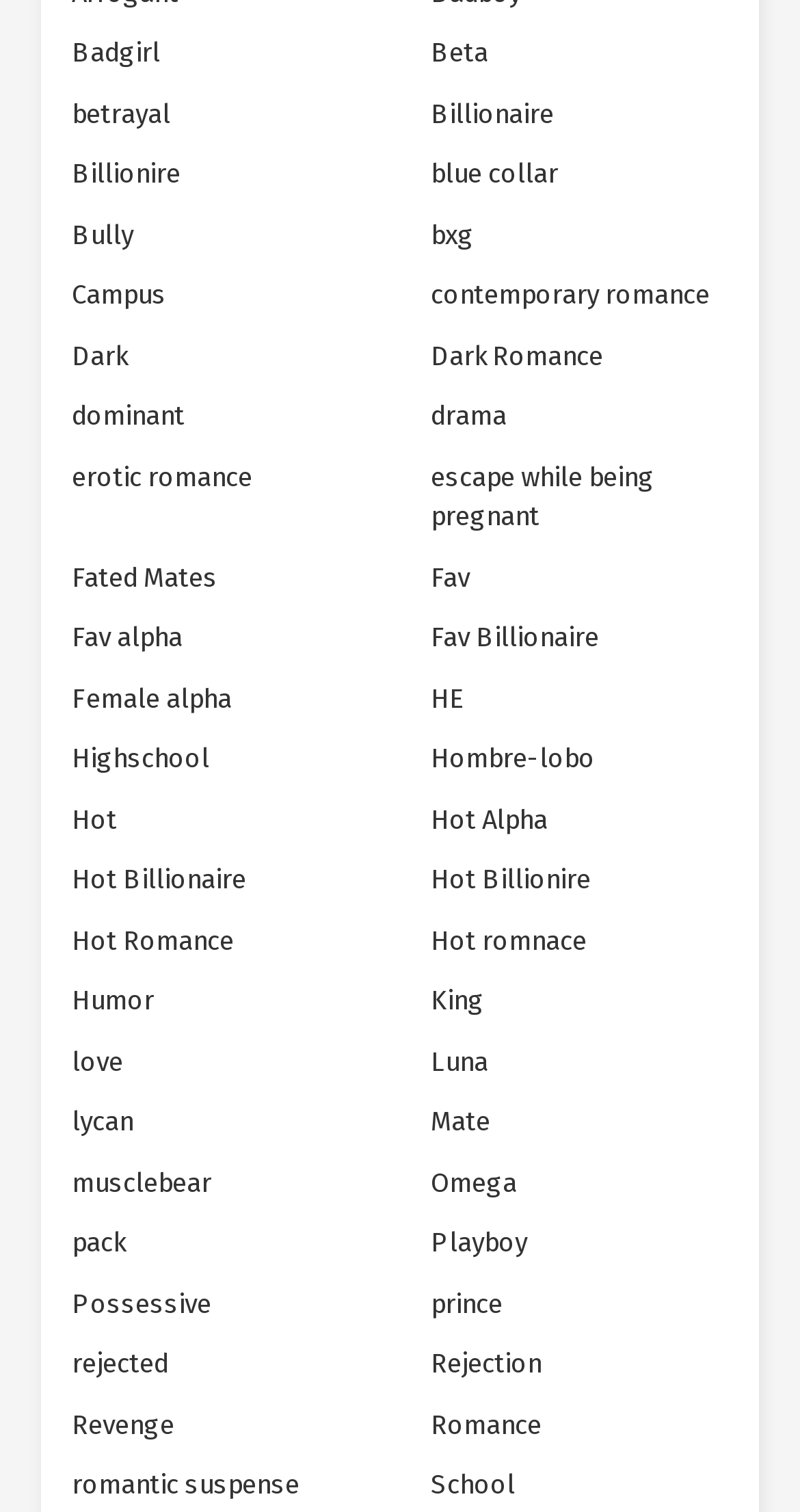Give a one-word or short phrase answer to the question: 
What is the first link on the webpage?

Badgirl